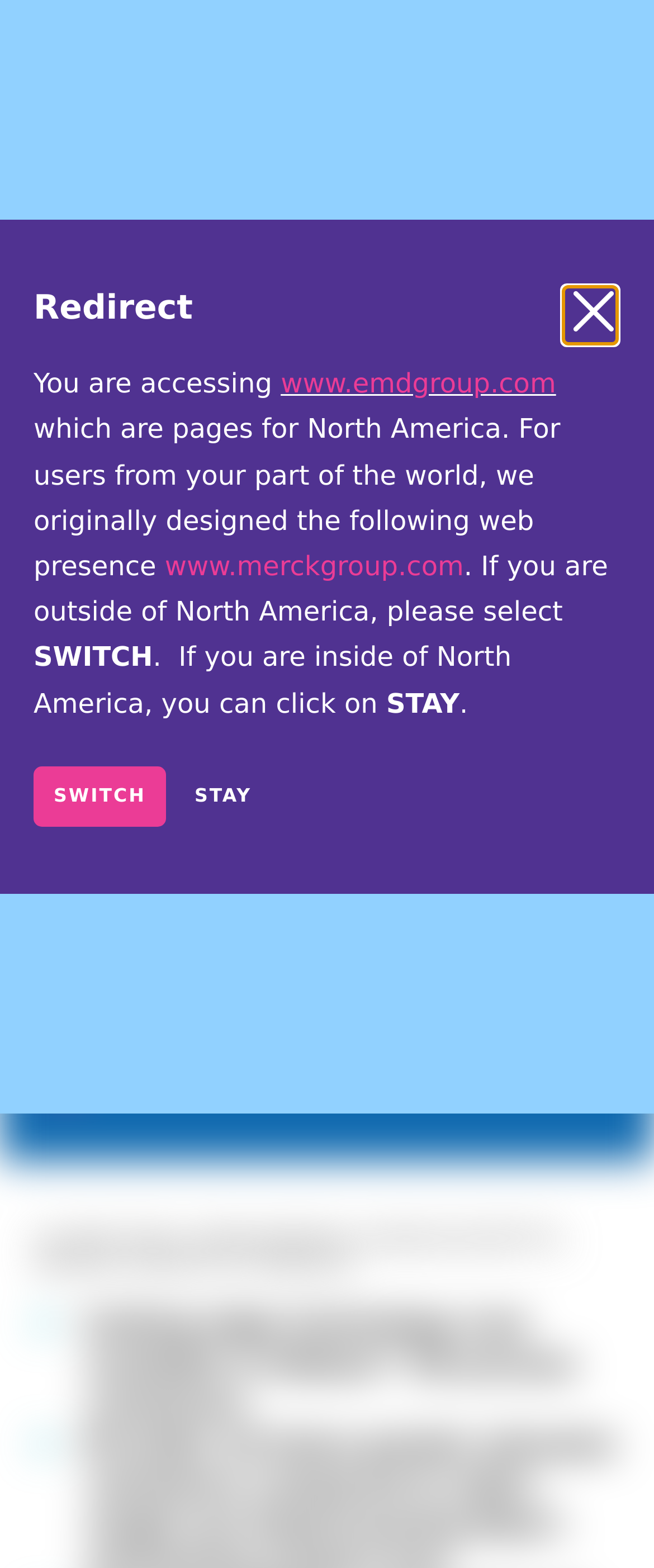Based on the provided description, "Process Solutions", find the bounding box of the corresponding UI element in the screenshot.

[0.062, 0.383, 0.949, 0.426]